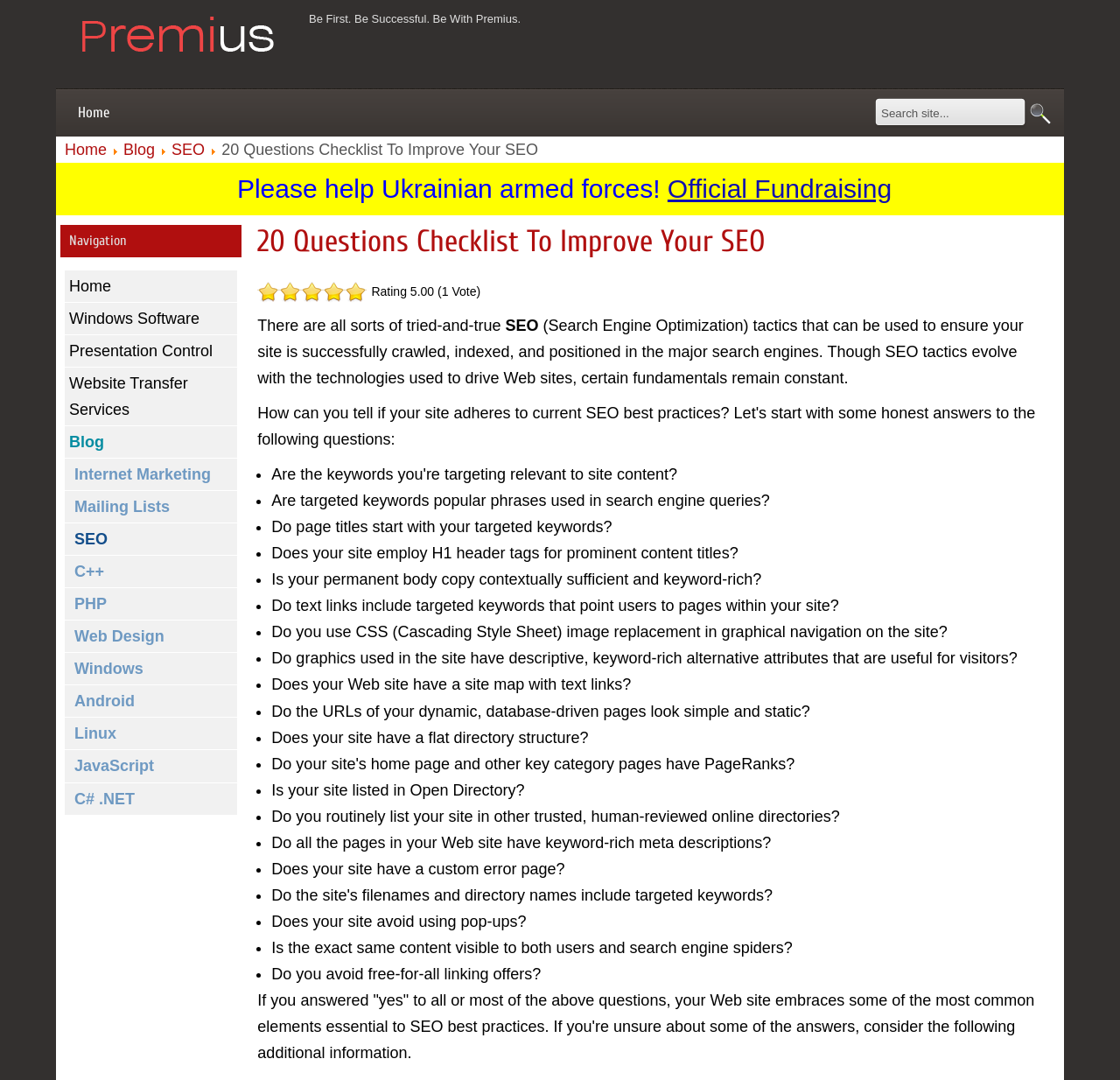What is the purpose of having a site map?
Can you offer a detailed and complete answer to this question?

According to the checklist, one of the questions is 'Does your Web site have a site map with text links?'. This suggests that the purpose of having a site map is to provide text links to users.